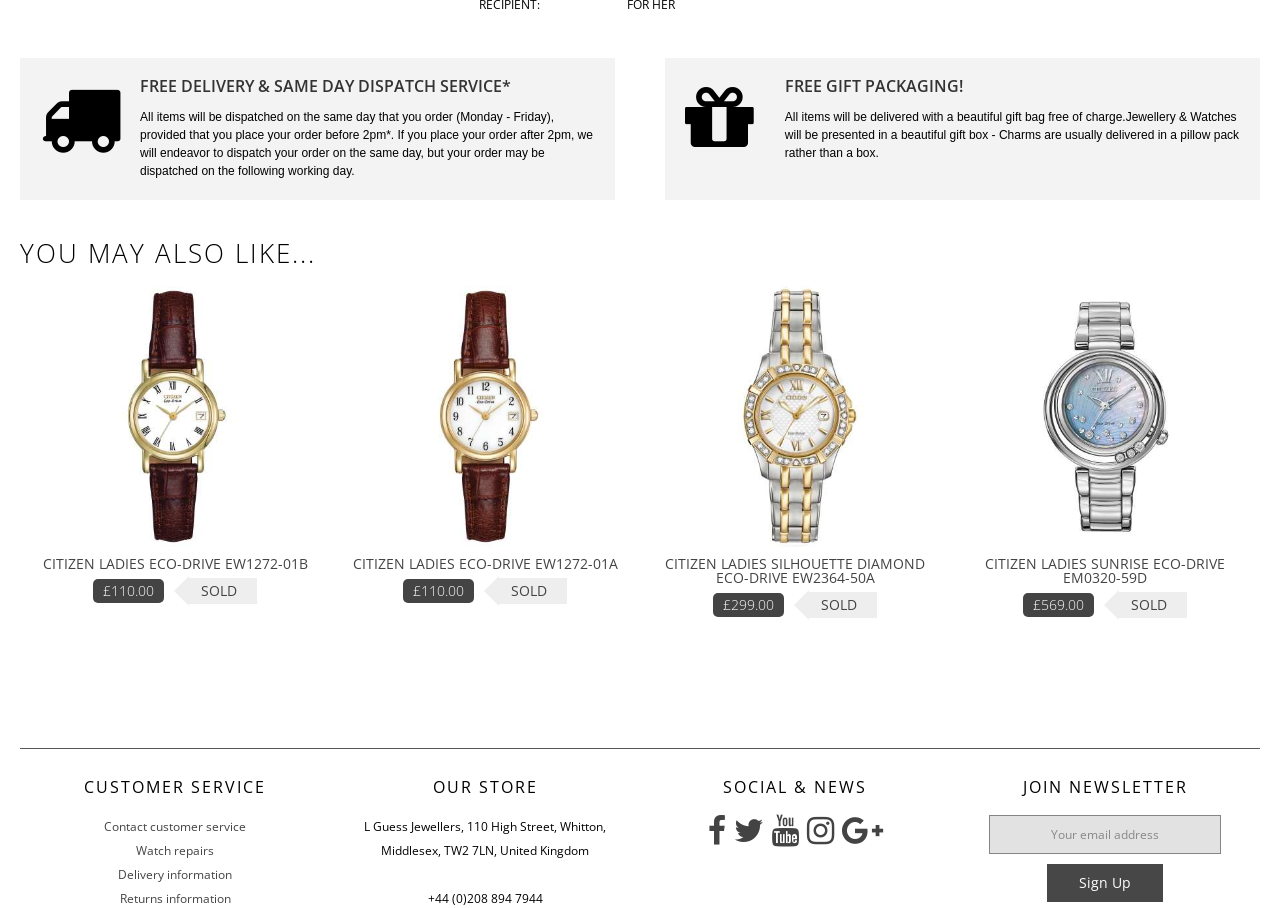Determine the bounding box coordinates for the UI element described. Format the coordinates as (top-left x, top-left y, bottom-right x, bottom-right y) and ensure all values are between 0 and 1. Element description: CITIZEN ladies eco-drive EW1272-01B £110.00SOLD

[0.023, 0.315, 0.25, 0.665]